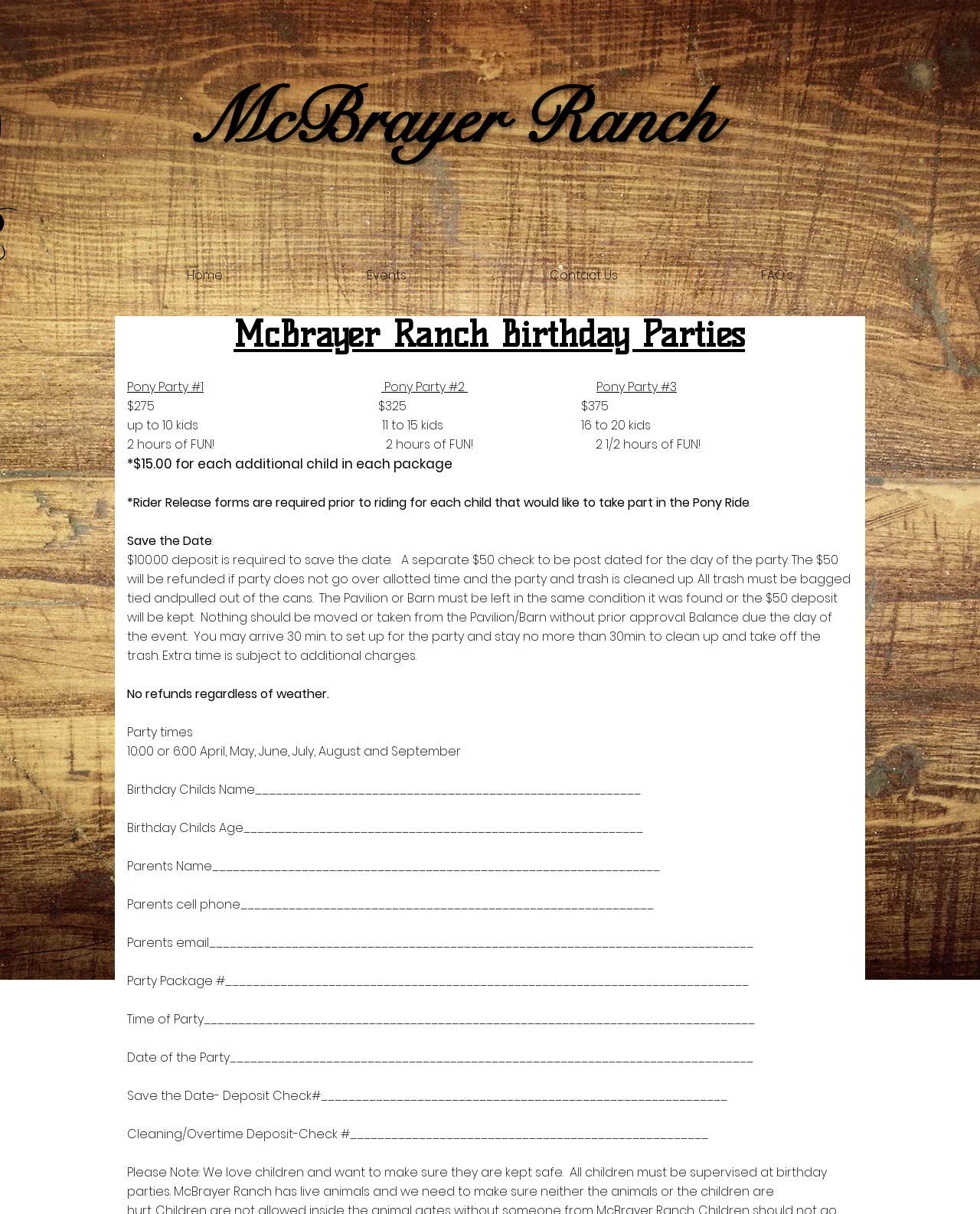What are the three pony party packages?
Provide a short answer using one word or a brief phrase based on the image.

Pony Party #1, #2, #3